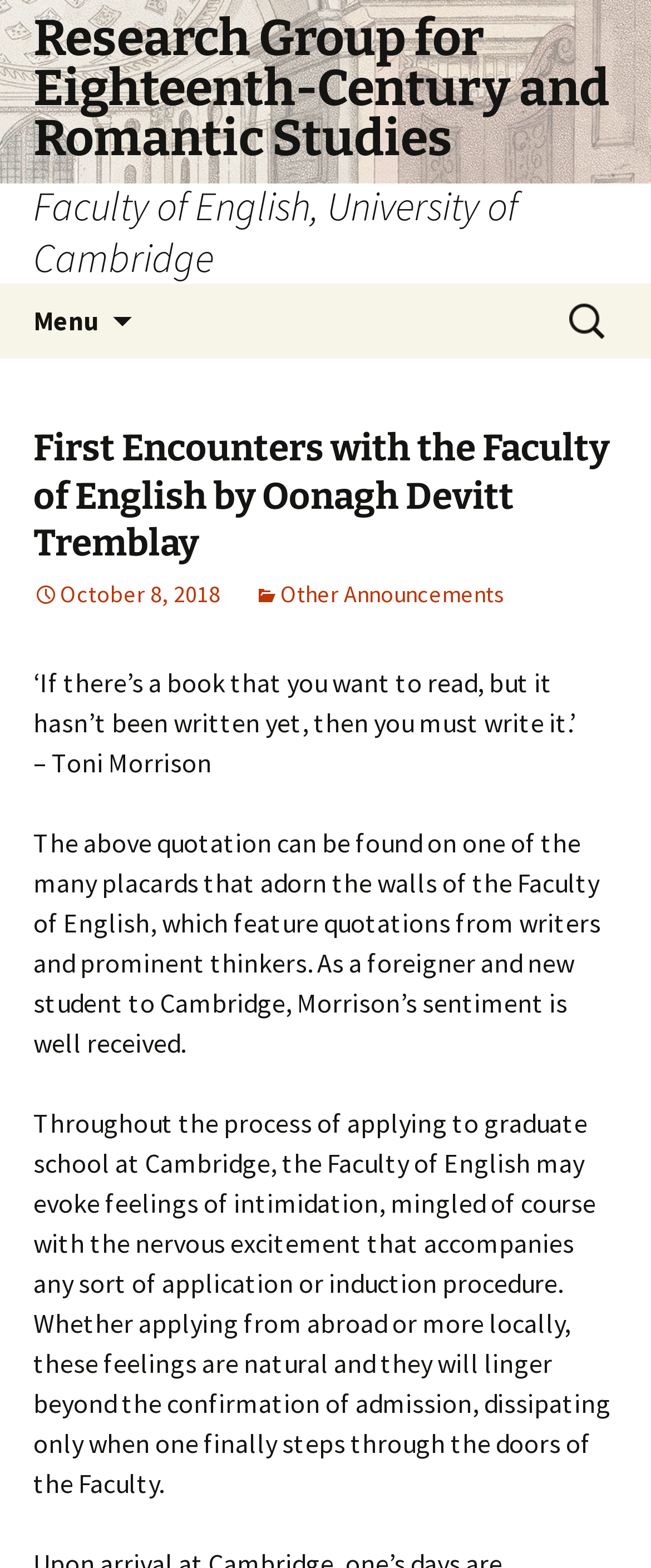From the image, can you give a detailed response to the question below:
What is the purpose of the search box?

The search box is located at the top right corner of the webpage, and its purpose is to allow users to search for content within the website, as indicated by the StaticText element with the text 'Search for:'.